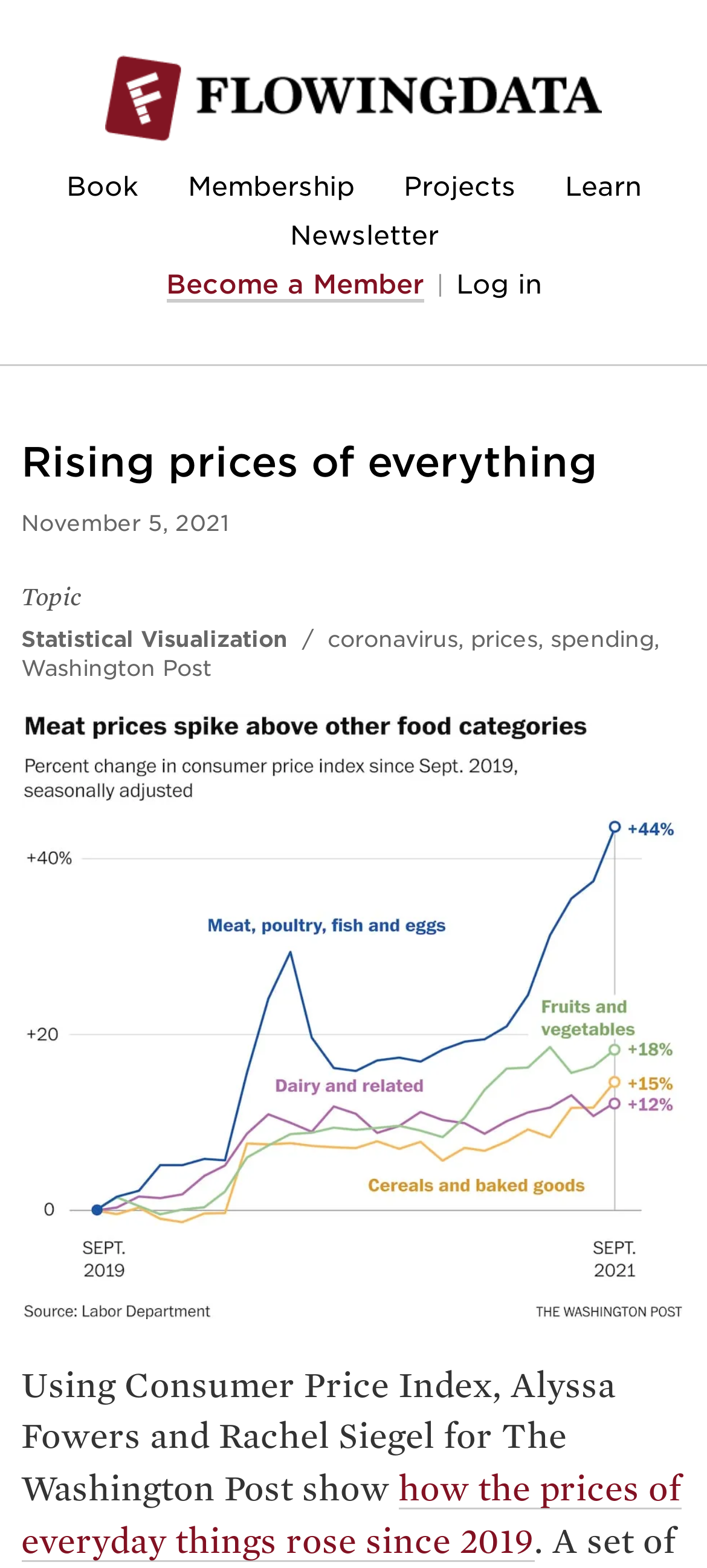What is the primary heading on this webpage?

Rising prices of everything